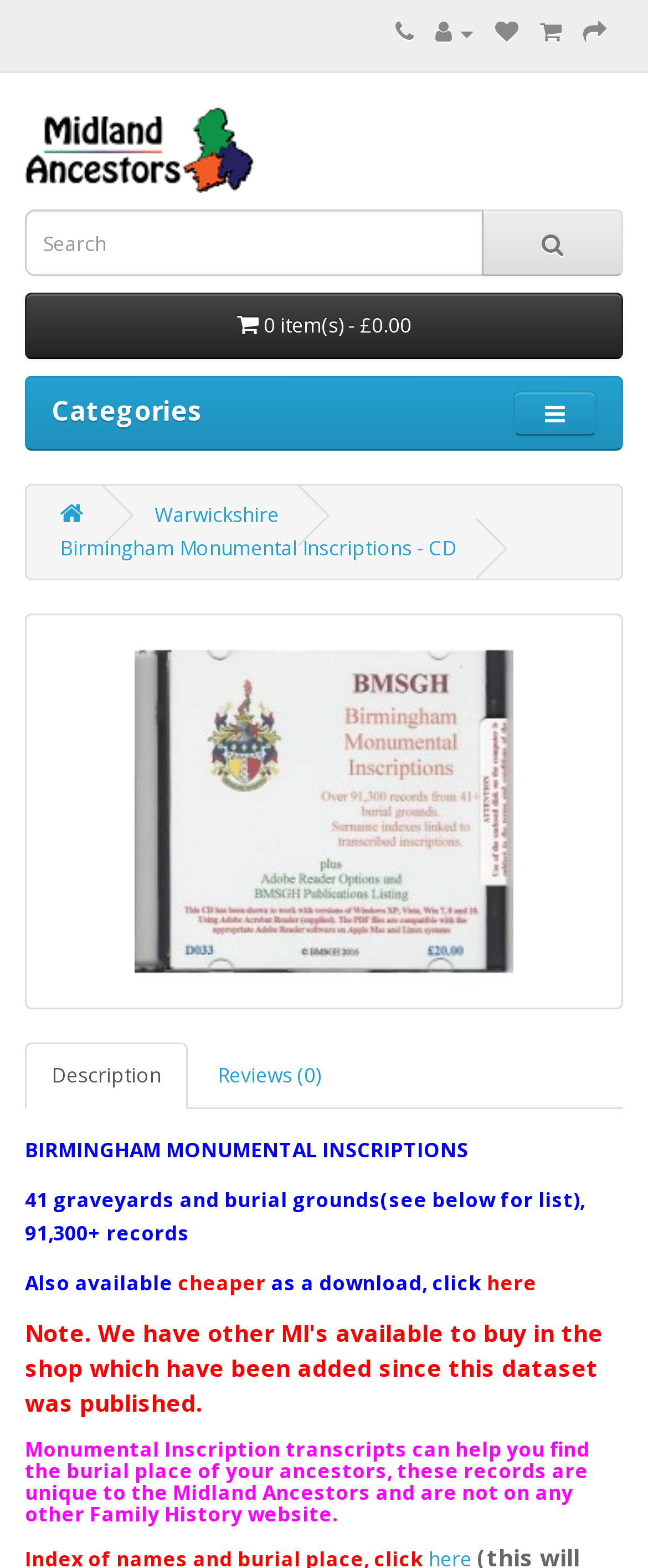Locate the coordinates of the bounding box for the clickable region that fulfills this instruction: "View Birmingham Monumental Inscriptions - CD".

[0.092, 0.341, 0.705, 0.359]